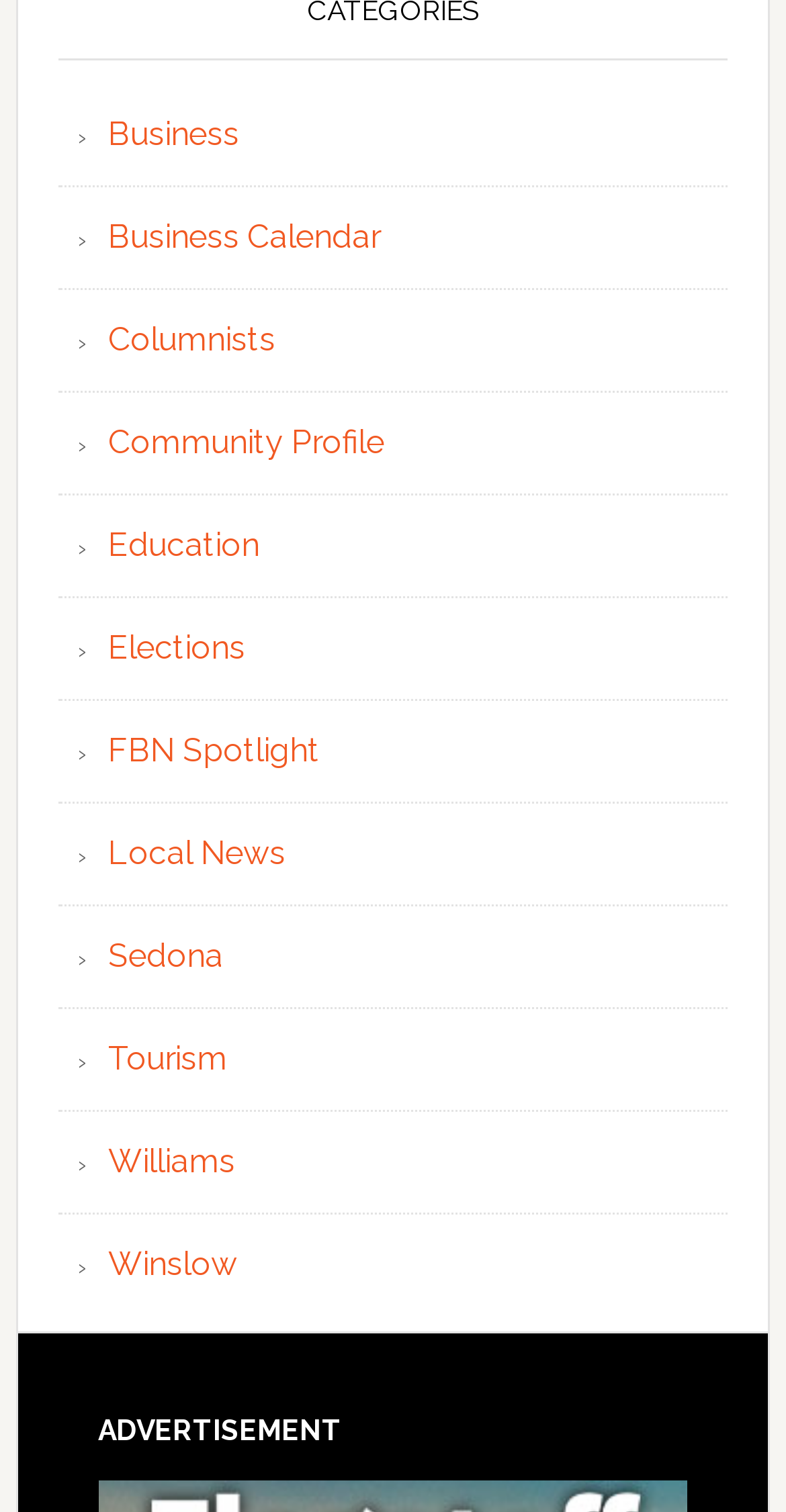Please determine the bounding box coordinates of the area that needs to be clicked to complete this task: 'Add to cart'. The coordinates must be four float numbers between 0 and 1, formatted as [left, top, right, bottom].

None